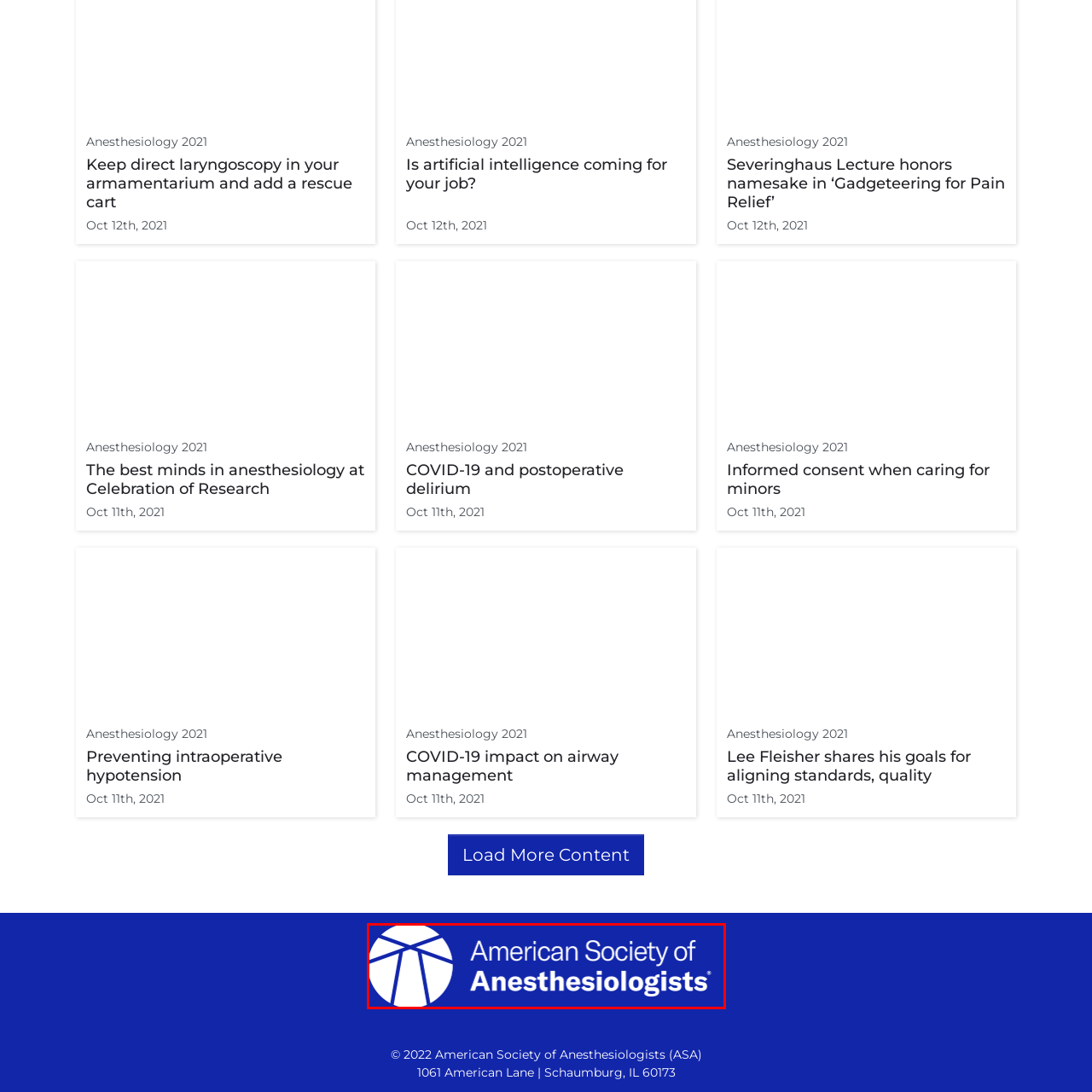Give a comprehensive description of the picture highlighted by the red border.

The image features the logo of the American Society of Anesthesiologists (ASA), prominently displayed against a deep blue background. The logo incorporates a stylized design that resembles a circular symbol, representing the professional organization dedicated to advancing the practice and specialty of anesthesiology. The text accompanying the logo reads "American Society of Anesthesiologists" in a clean, modern font, emphasizing the society's commitment to excellence in the field. This logo serves as a visual identity for the organization, which plays a pivotal role in supporting anesthesiologists by providing education, promoting research, and advocating for patient safety within the healthcare system.